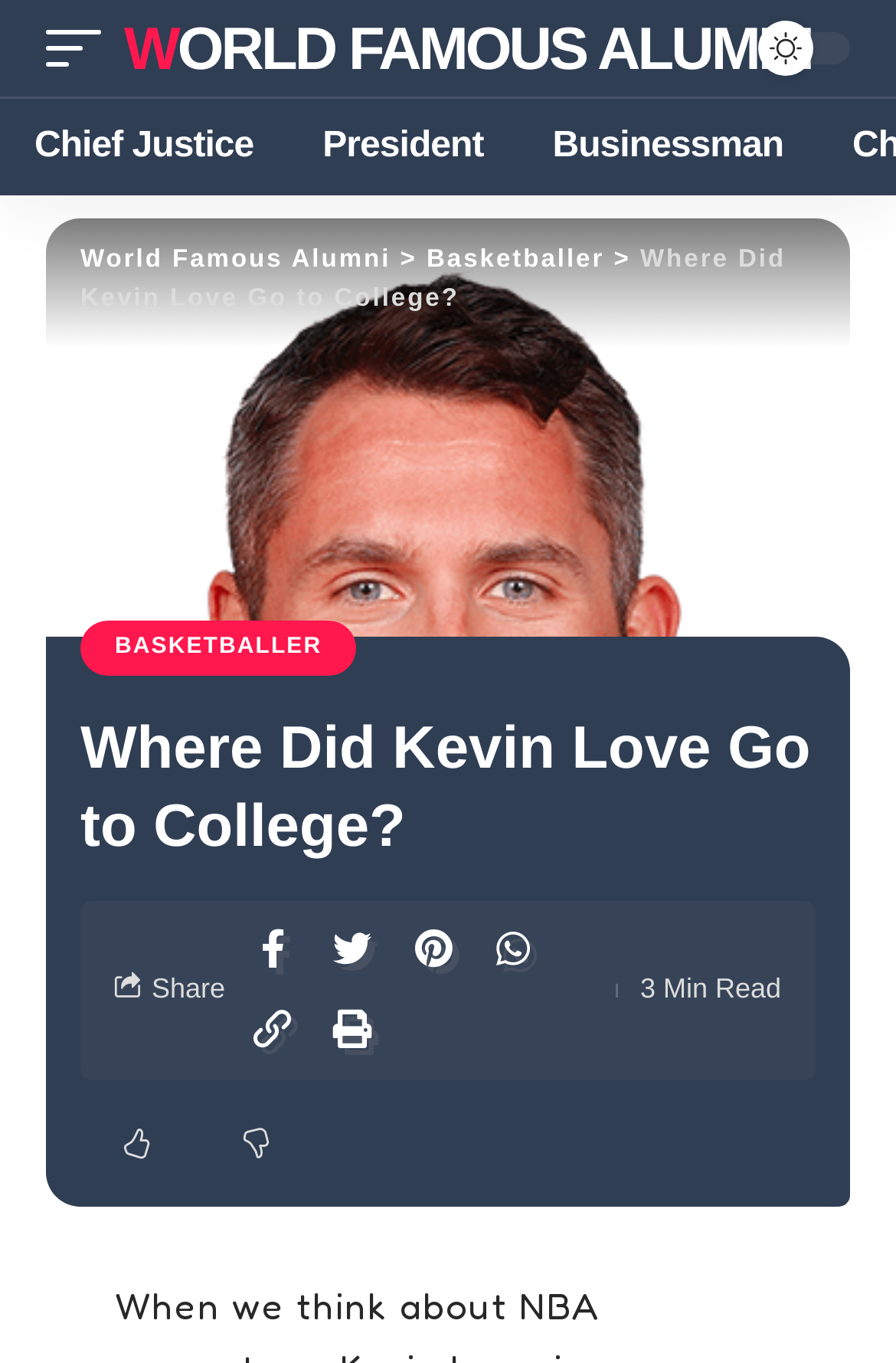Explain the webpage's design and content in an elaborate manner.

The webpage is about the educational background of NBA star Kevin Love, specifically focusing on his college journey. At the top left corner, there is a mobile trigger link. Next to it, a prominent link "WORLD FAMOUS ALUMNI" spans across the top of the page. Below this, there are three links aligned horizontally, labeled "Chief Justice", "President", and "Businessman".

The main content area begins with a header section that takes up most of the page's width. Within this section, there are several links and text elements. A link "World Famous Alumni" is positioned on the left, followed by a static text ">" and then a link "Basketballer". The title "Where Did Kevin Love Go to College?" is displayed prominently in the center. An image with the same title is placed below, taking up most of the page's height.

Further down, there is a link "BASKETBALLER" and a heading with the same title as the page. A "Share" button is located near the bottom left corner, accompanied by several social media links. The page also displays a "3 Min Read" label, indicating the estimated time required to read the content.